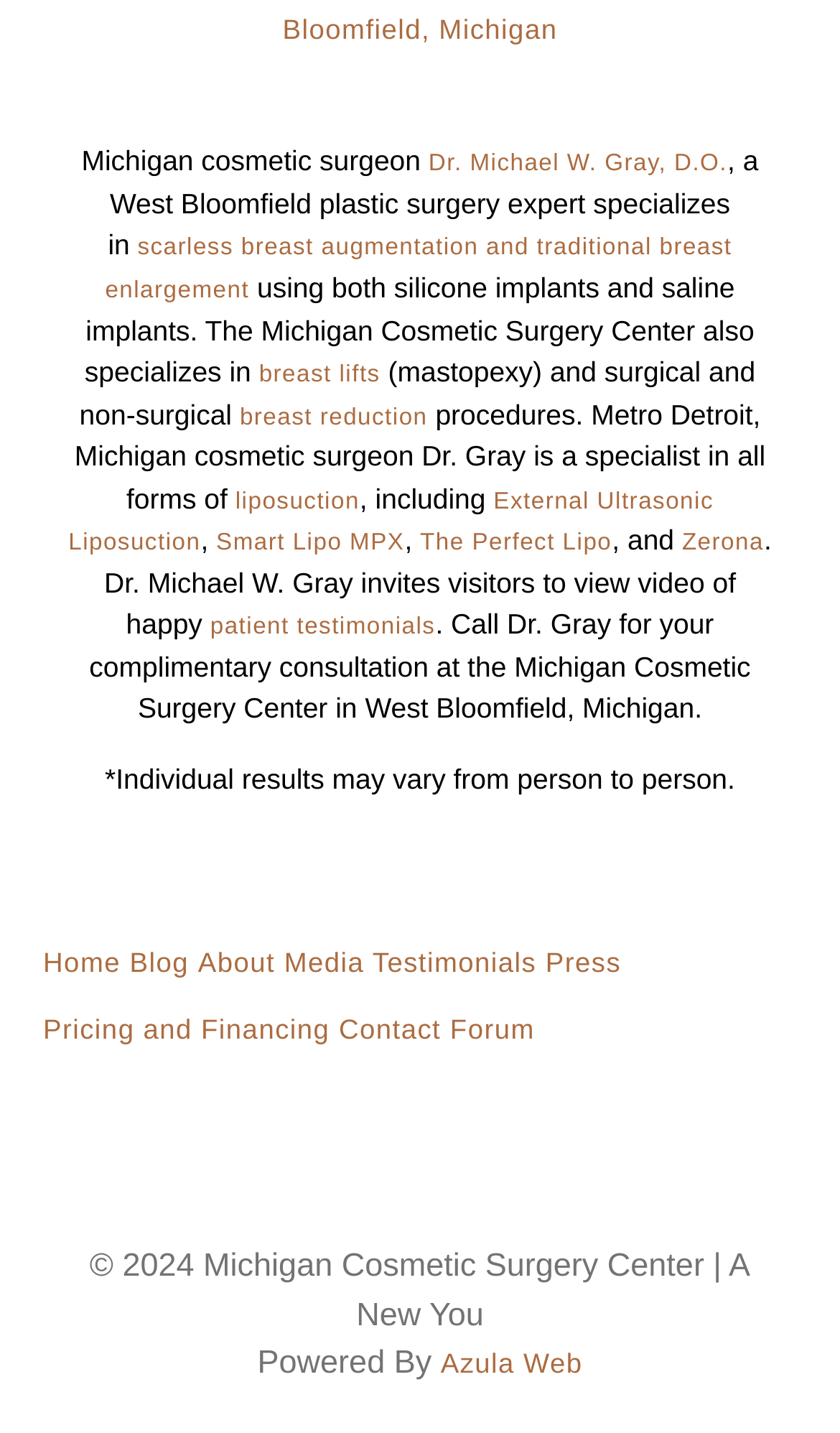Please specify the bounding box coordinates of the region to click in order to perform the following instruction: "Contact Dr. Gray".

[0.403, 0.707, 0.525, 0.729]